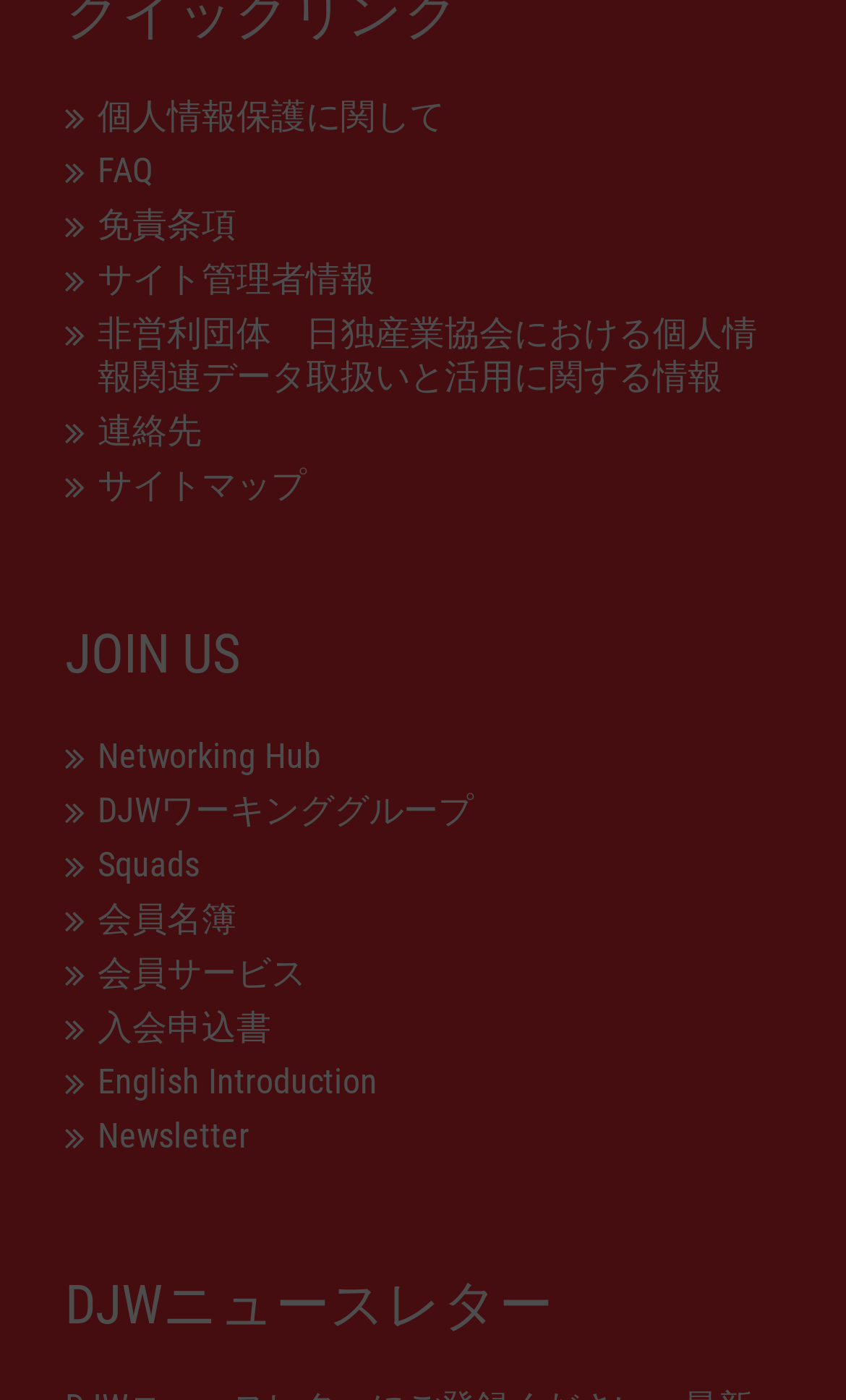Please find the bounding box coordinates of the element that you should click to achieve the following instruction: "Read FAQ". The coordinates should be presented as four float numbers between 0 and 1: [left, top, right, bottom].

[0.077, 0.107, 0.923, 0.138]